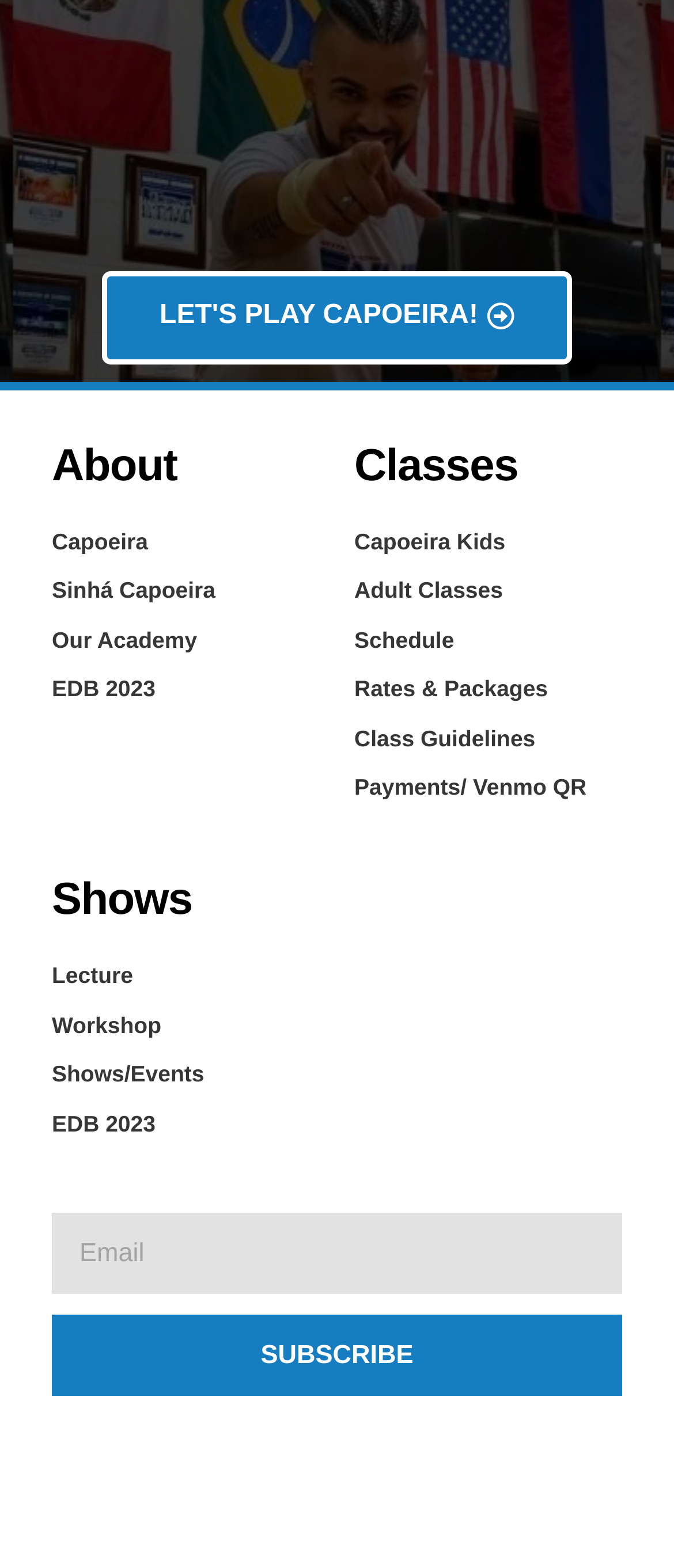Answer in one word or a short phrase: 
How many links are there under 'Shows'?

3